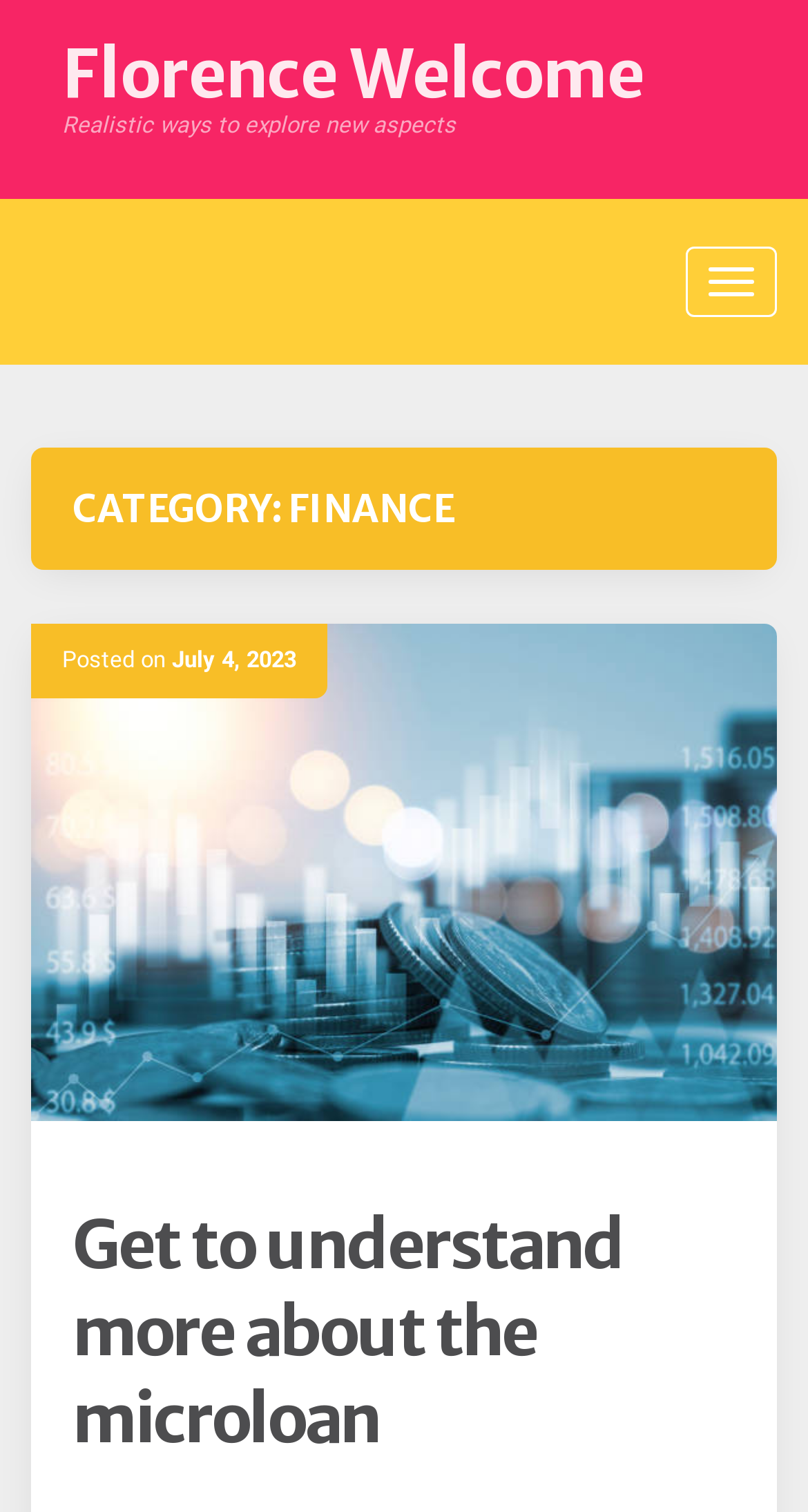Answer in one word or a short phrase: 
When was the post published?

July 4, 2023